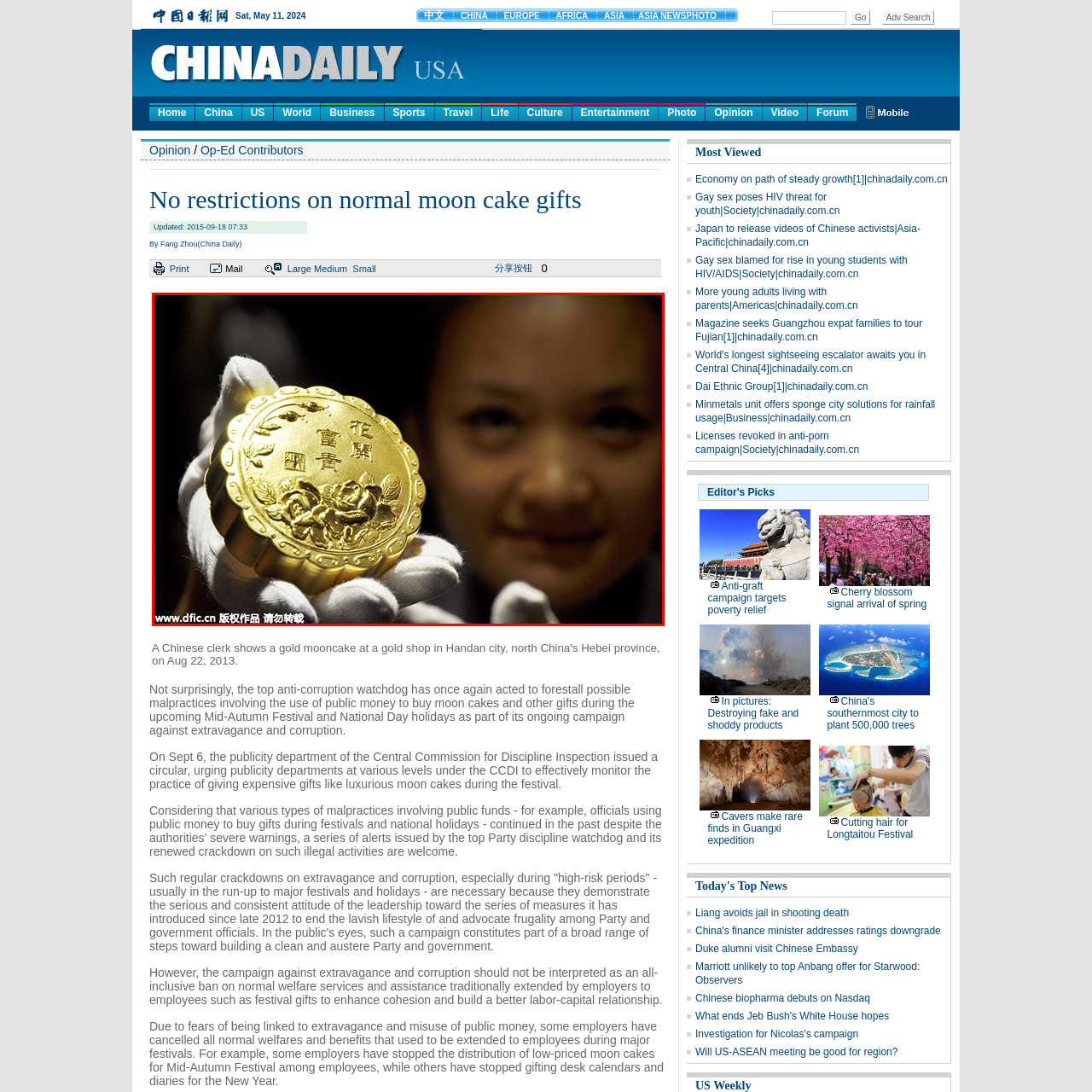What is the significance of the mooncake during festivals? Examine the image inside the red bounding box and answer concisely with one word or a short phrase.

cultural significance